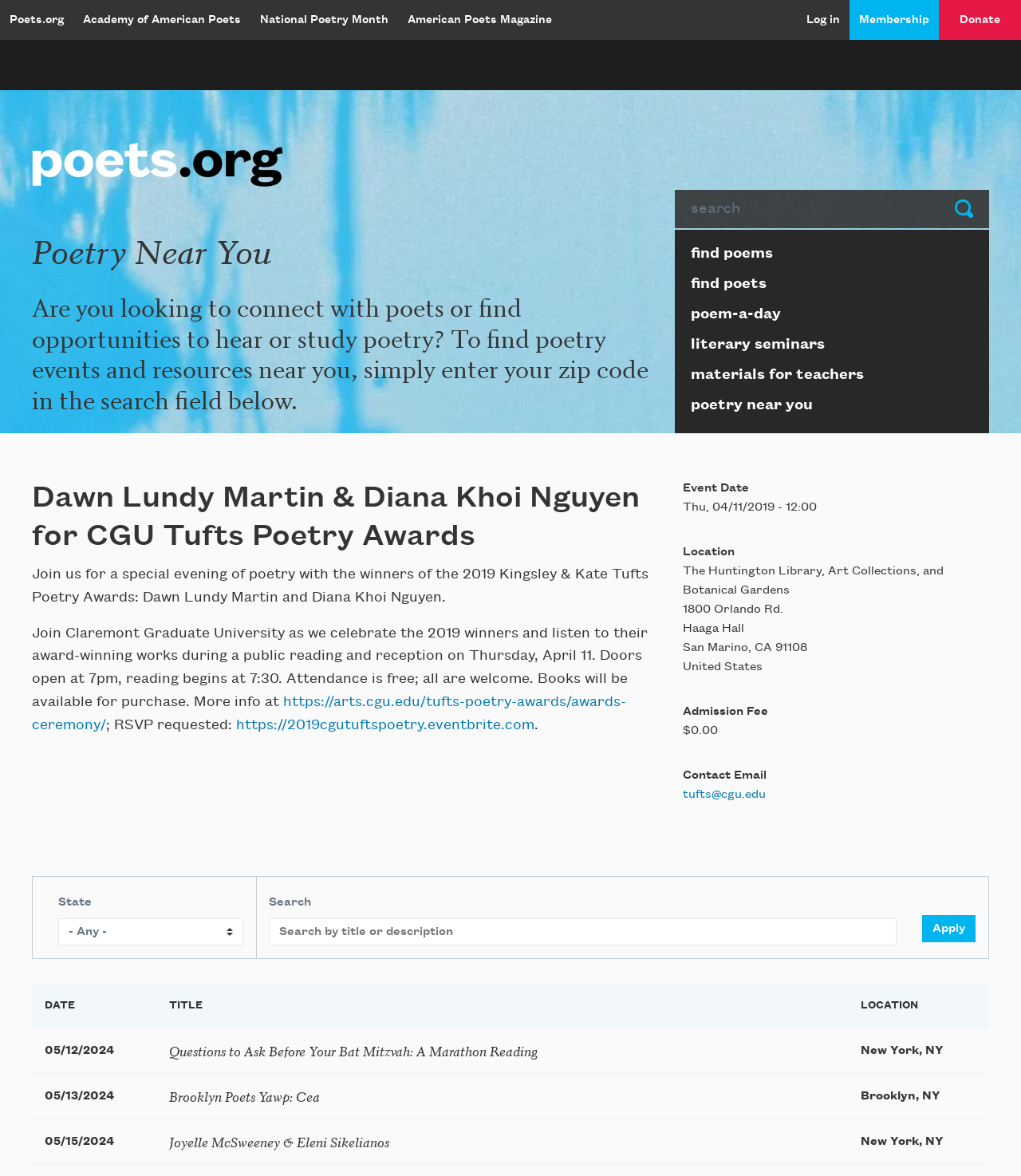Using the provided description: "materials for teachers", find the bounding box coordinates of the corresponding UI element. The output should be four float numbers between 0 and 1, in the format [left, top, right, bottom].

[0.661, 0.306, 0.969, 0.332]